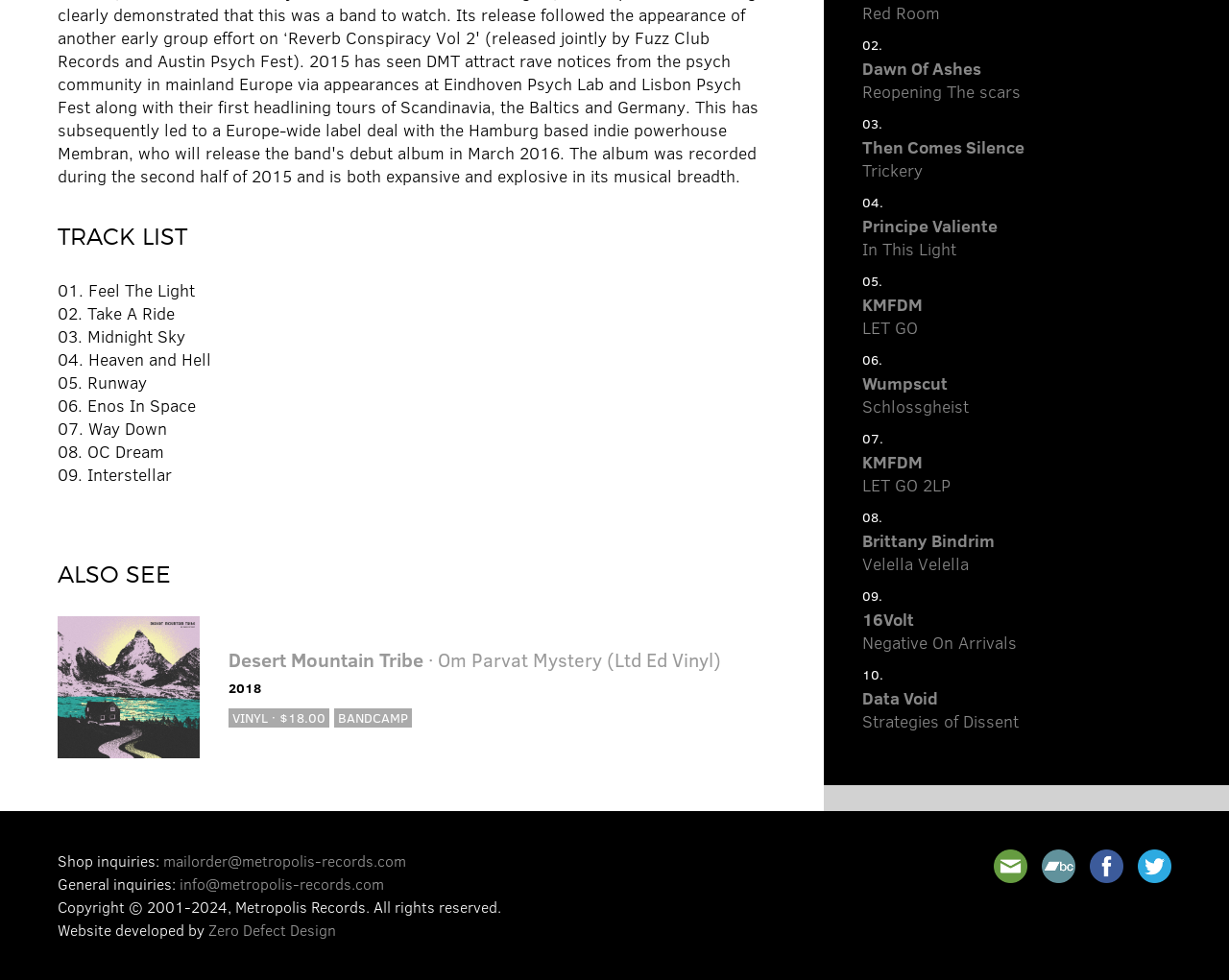Find the bounding box of the UI element described as follows: "Dawn Of AshesReopening The scars".

[0.701, 0.058, 0.83, 0.105]